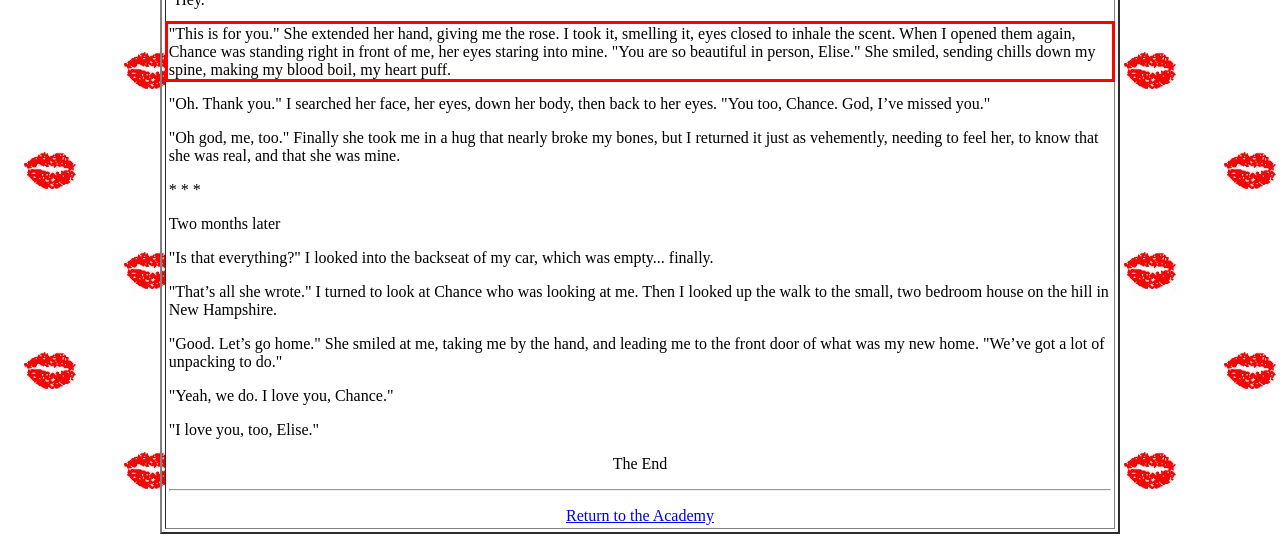You are provided with a screenshot of a webpage that includes a red bounding box. Extract and generate the text content found within the red bounding box.

"This is for you." She extended her hand, giving me the rose. I took it, smelling it, eyes closed to inhale the scent. When I opened them again, Chance was standing right in front of me, her eyes staring into mine. "You are so beautiful in person, Elise." She smiled, sending chills down my spine, making my blood boil, my heart puff.